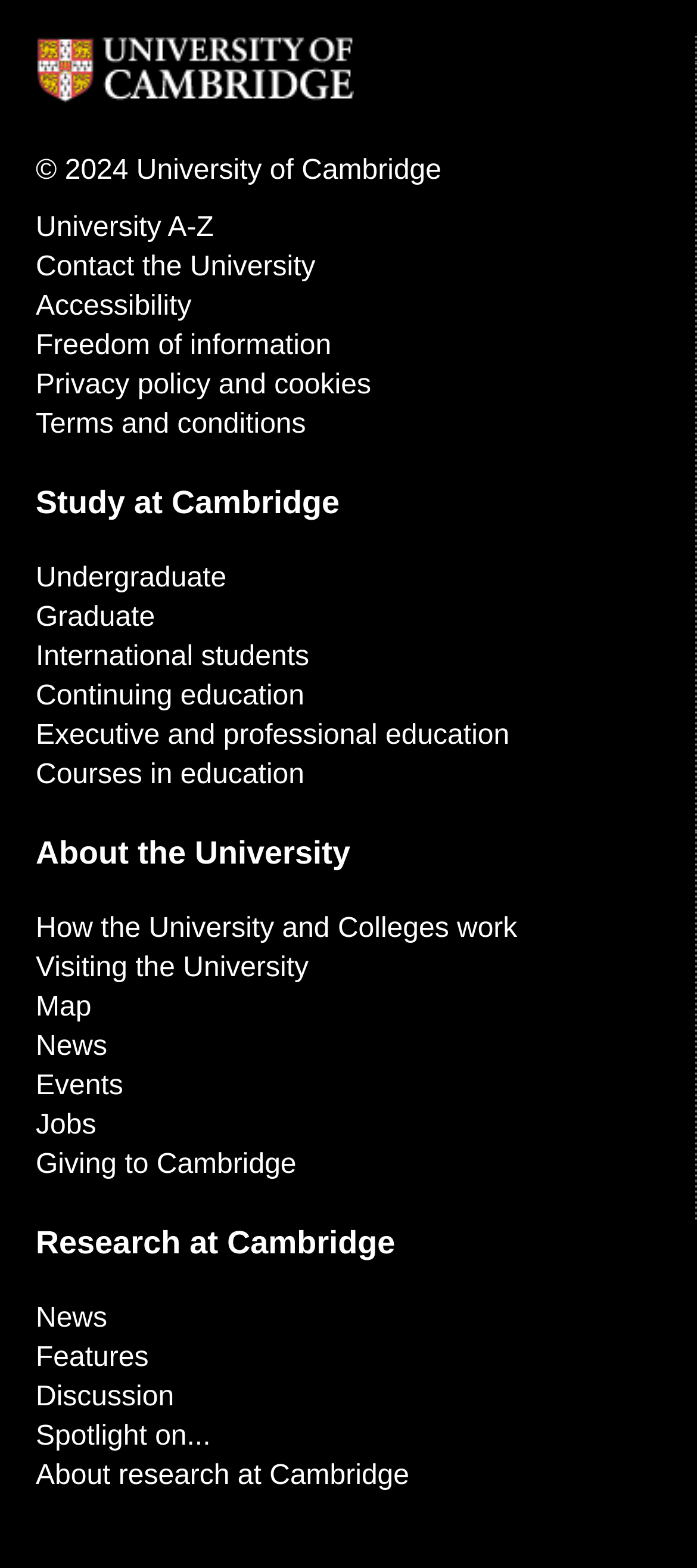What is the purpose of the 'About the University' section?
Please use the visual content to give a single word or phrase answer.

To learn about the university